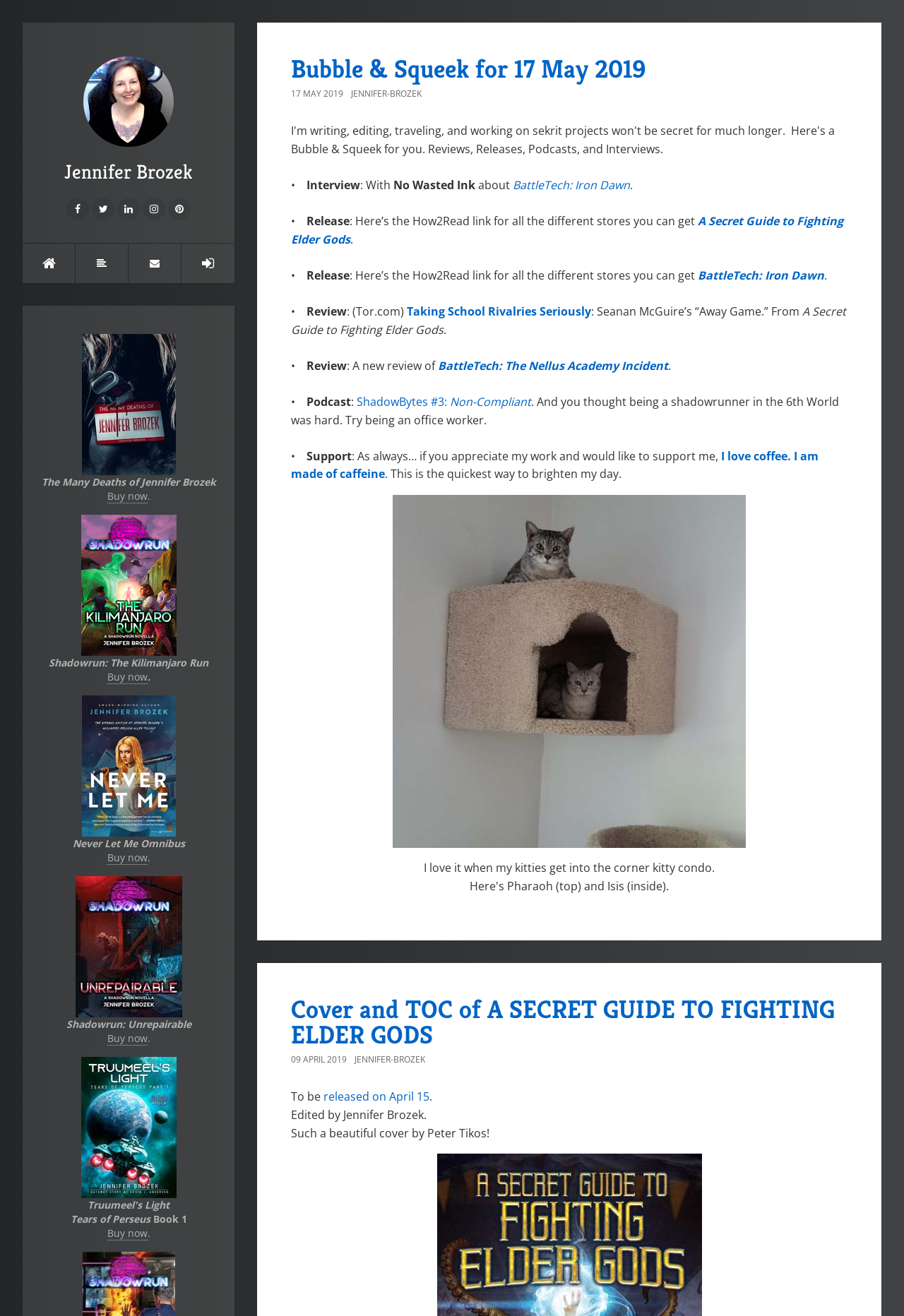Please respond in a single word or phrase: 
What is the name of the author?

Jennifer Brozek